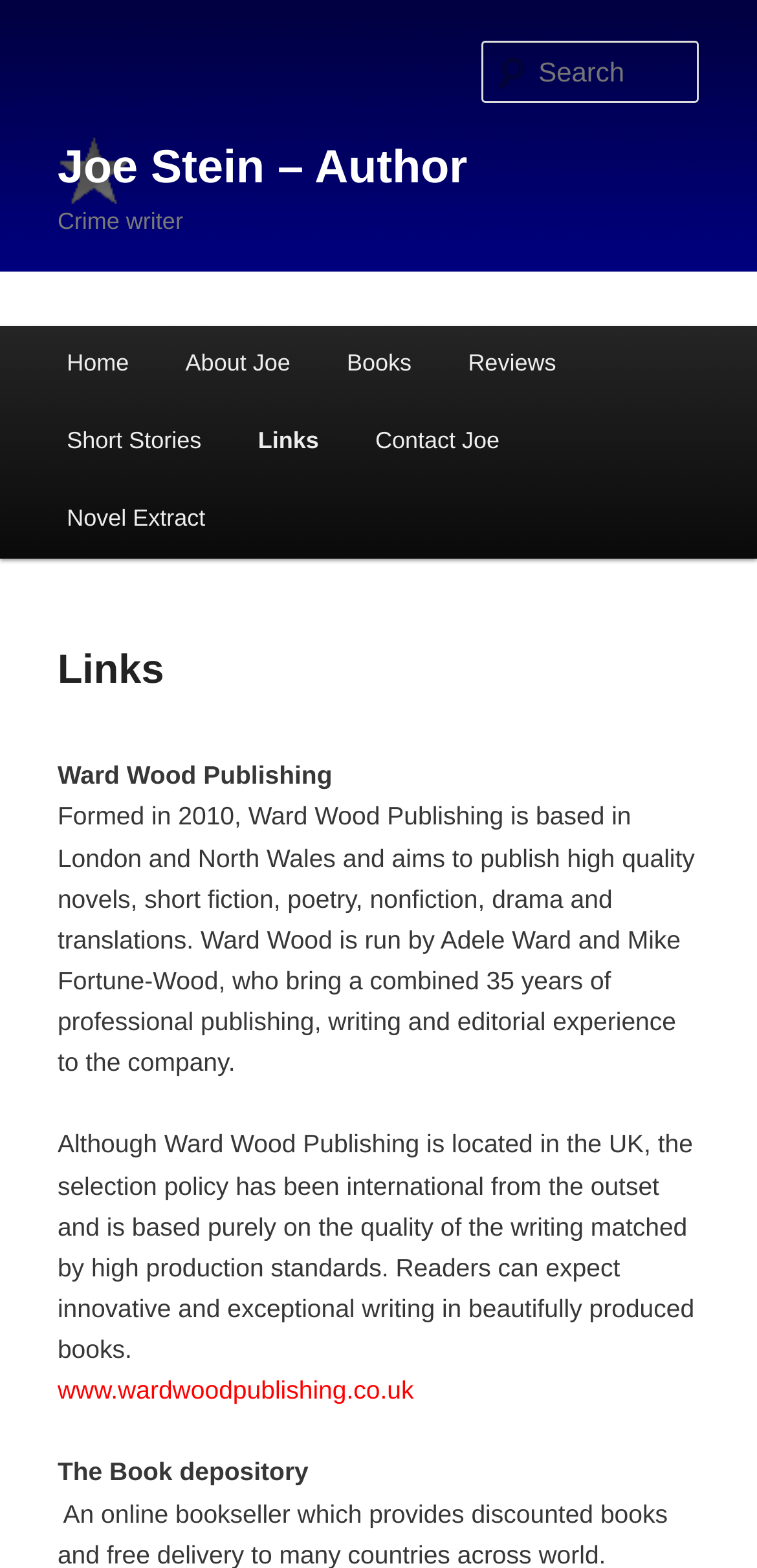Can you give a detailed response to the following question using the information from the image? What is the location of Ward Wood Publishing?

The webpage mentions that Ward Wood Publishing is based in London and North Wales, indicating that the company has a presence in these two locations.